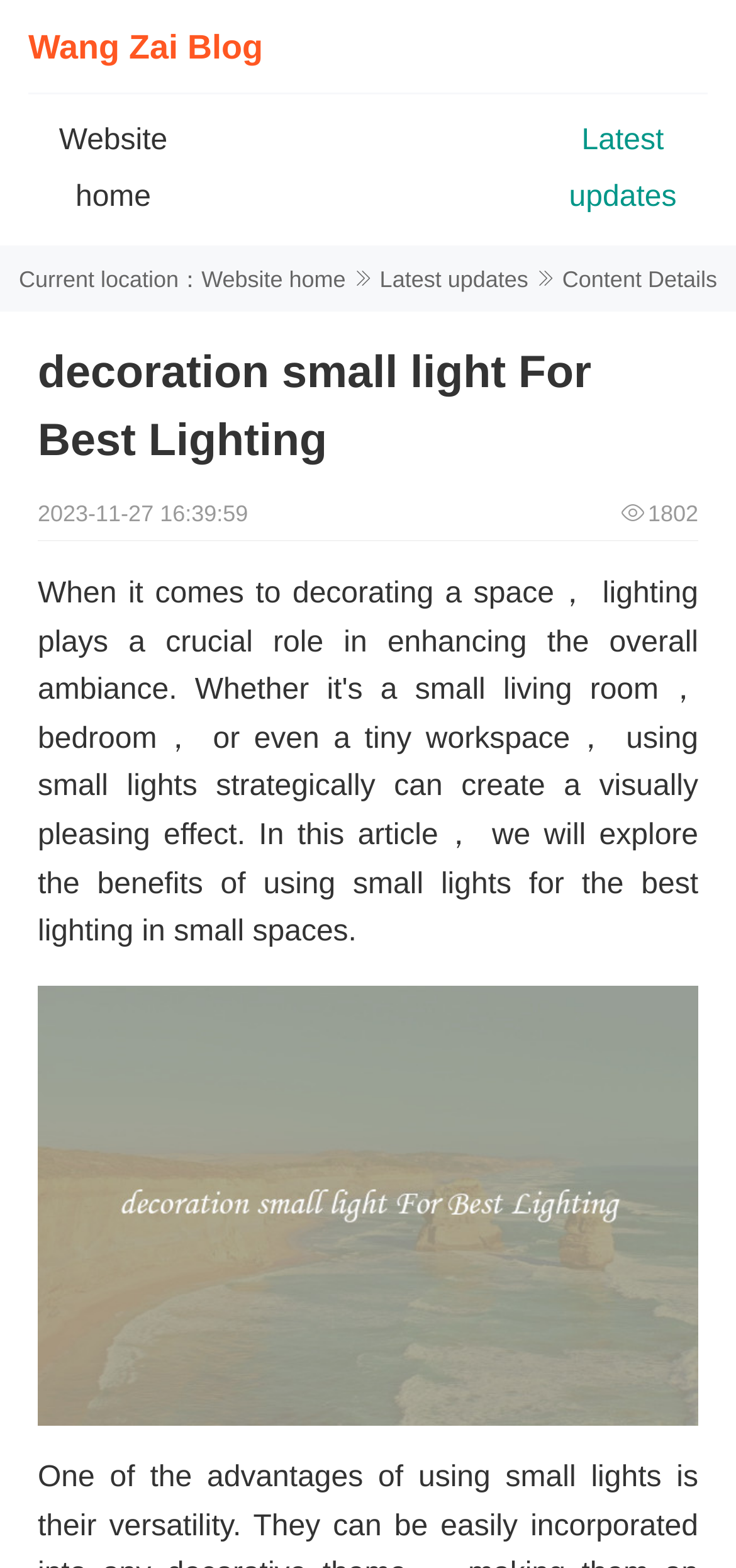Identify the bounding box coordinates for the UI element that matches this description: "Wang Zai Blog".

[0.038, 0.018, 0.357, 0.042]